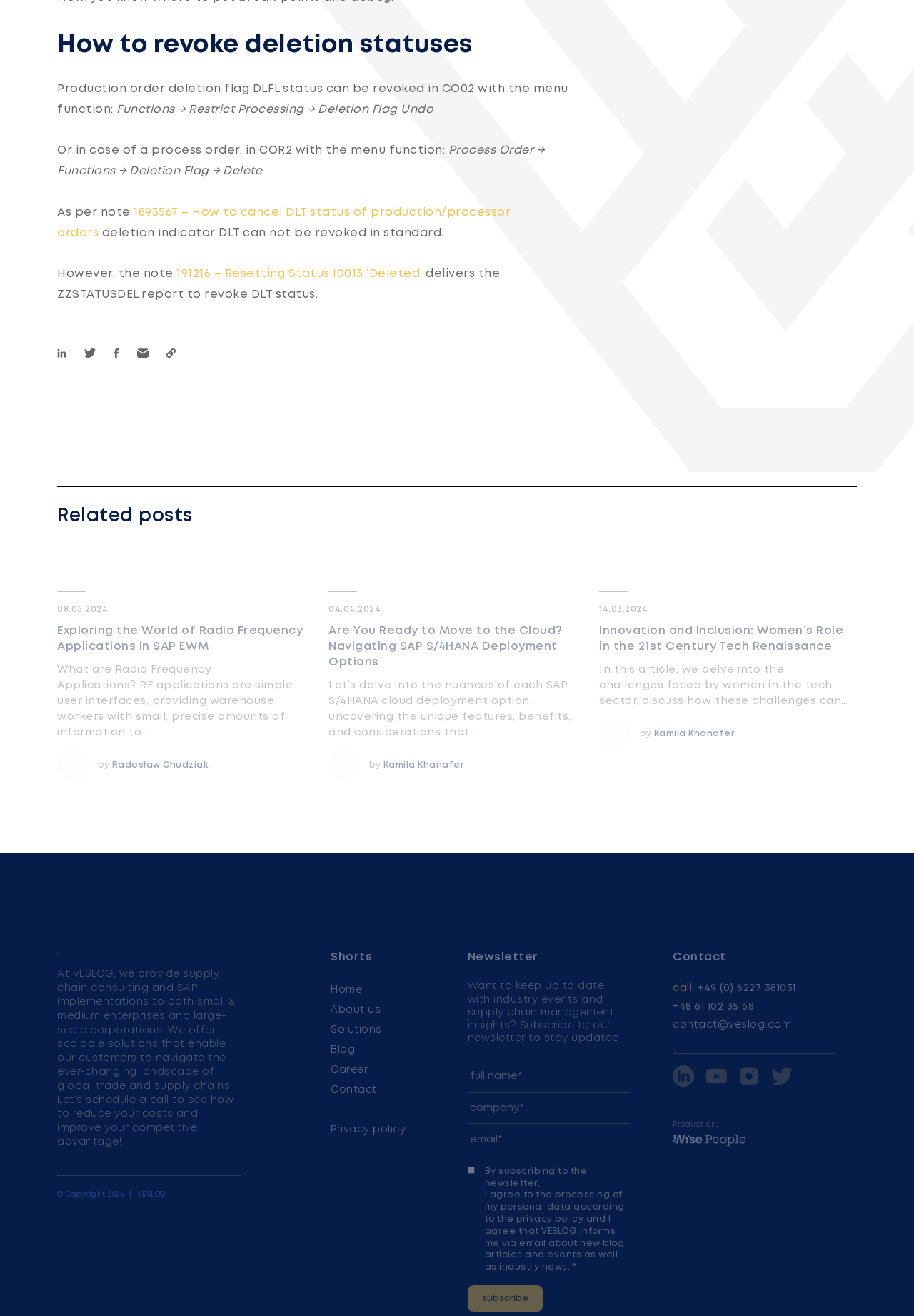What is the topic of the webpage?
Please describe in detail the information shown in the image to answer the question.

Based on the content of the webpage, it appears to be discussing SAP and supply chain management, with articles and tutorials on how to use SAP for supply chain management.